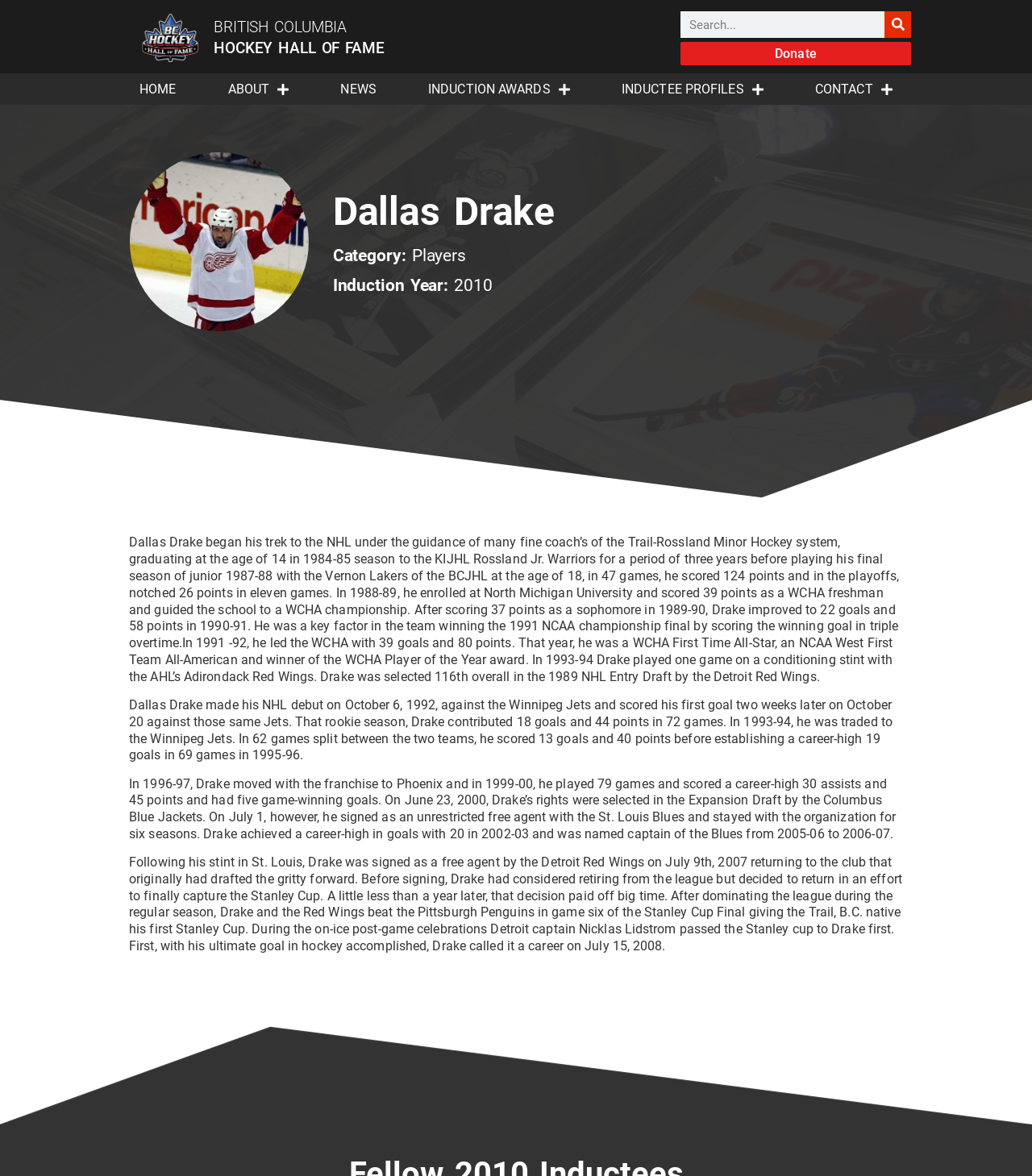Please identify the bounding box coordinates of the clickable area that will fulfill the following instruction: "Read the NEWS". The coordinates should be in the format of four float numbers between 0 and 1, i.e., [left, top, right, bottom].

[0.305, 0.062, 0.39, 0.089]